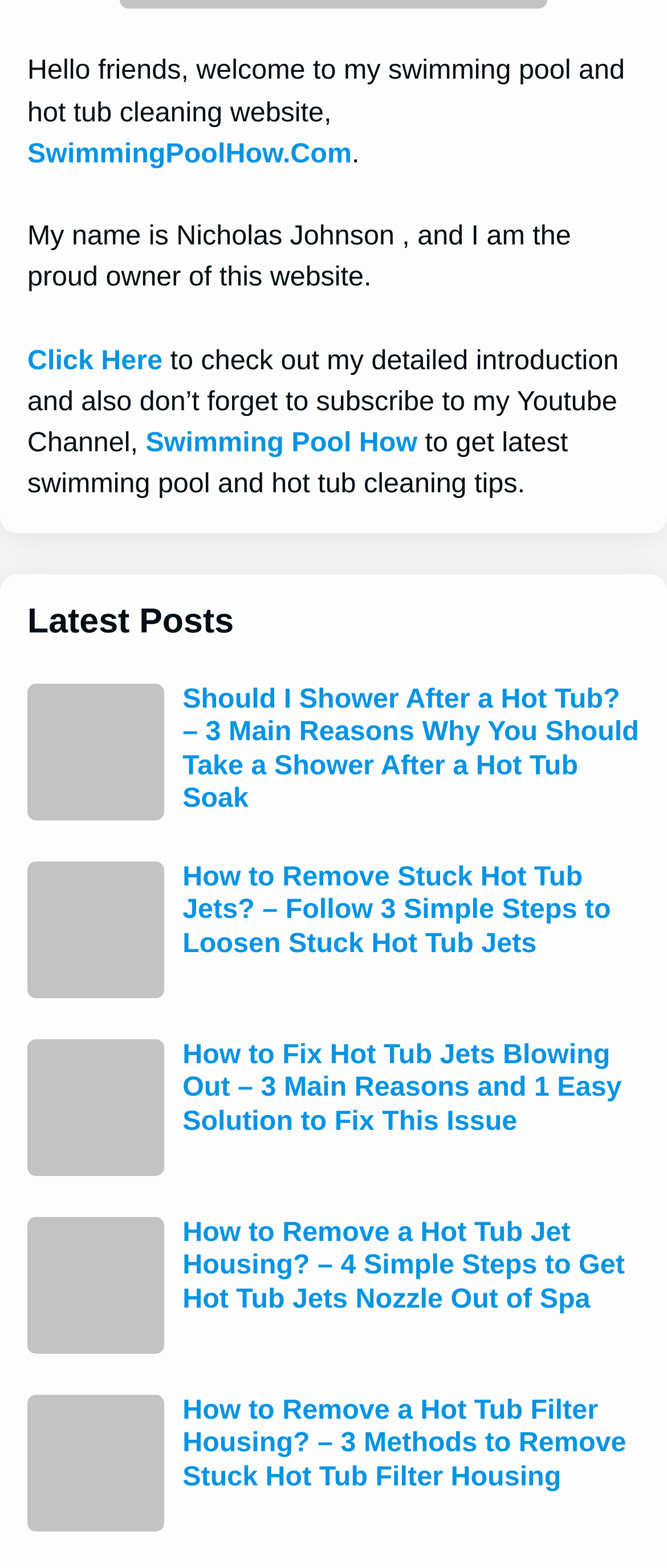Given the content of the image, can you provide a detailed answer to the question?
Where can I find more swimming pool and hot tub cleaning tips?

According to the static text element 'to get latest swimming pool and hot tub cleaning tips.', I can find more tips on the 'Swimming Pool How' website or channel.